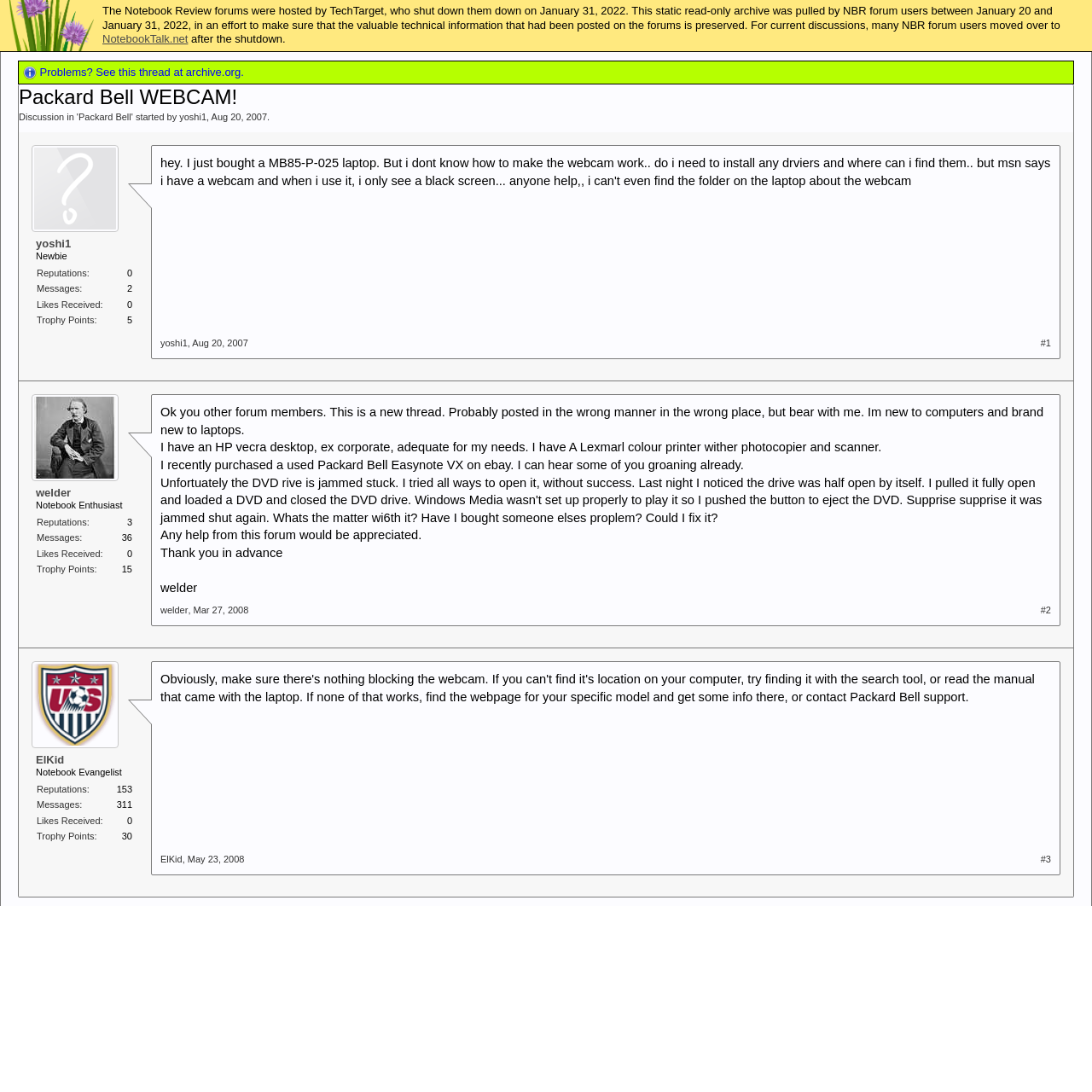What is the name of the forum user who started the thread?
From the image, respond using a single word or phrase.

yoshi1